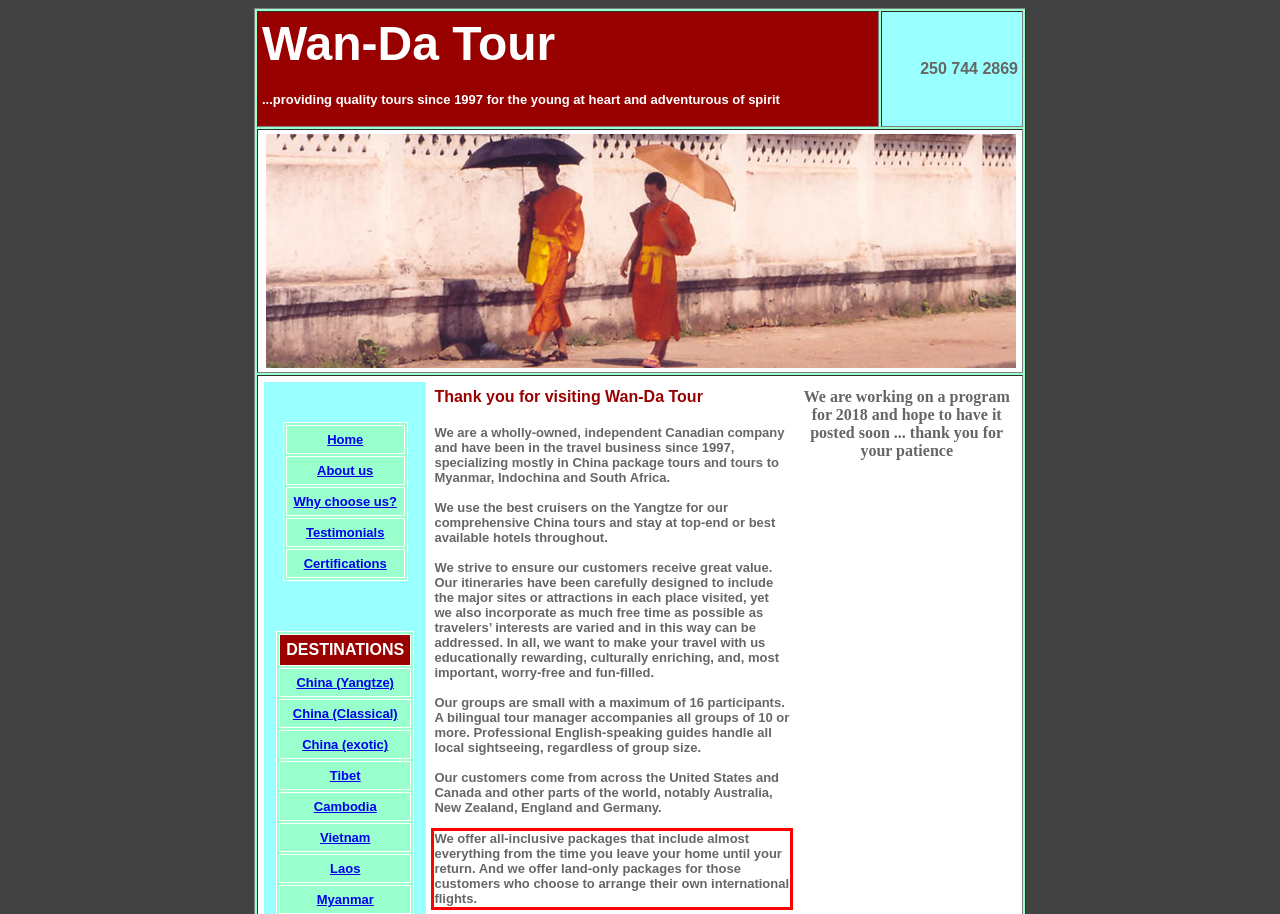From the provided screenshot, extract the text content that is enclosed within the red bounding box.

We offer all-inclusive packages that include almost everything from the time you leave your home until your return. And we offer land-only packages for those customers who choose to arrange their own international flights.